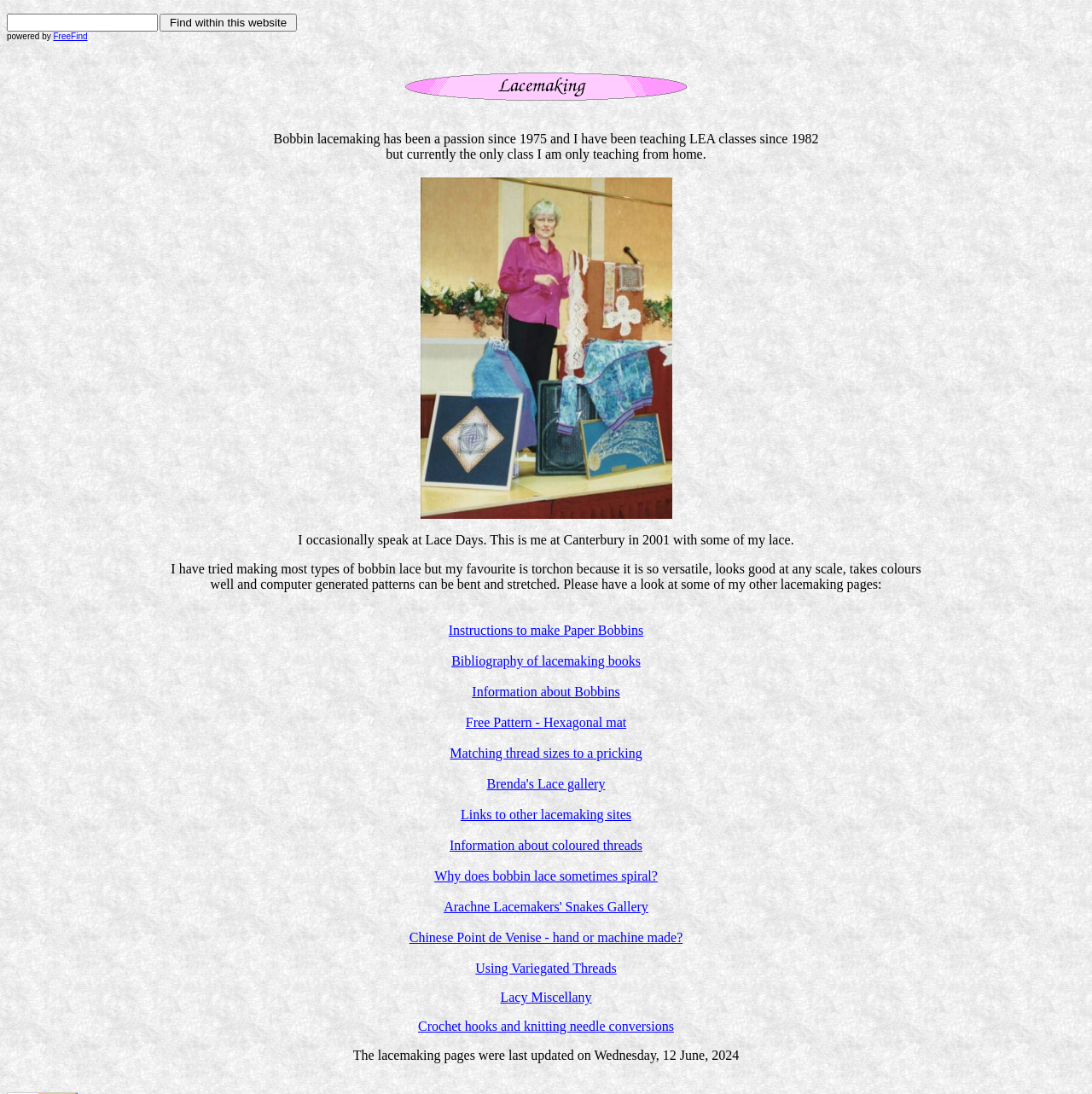Find the bounding box coordinates of the element you need to click on to perform this action: 'Visit FreeFind website'. The coordinates should be represented by four float values between 0 and 1, in the format [left, top, right, bottom].

[0.049, 0.029, 0.08, 0.037]